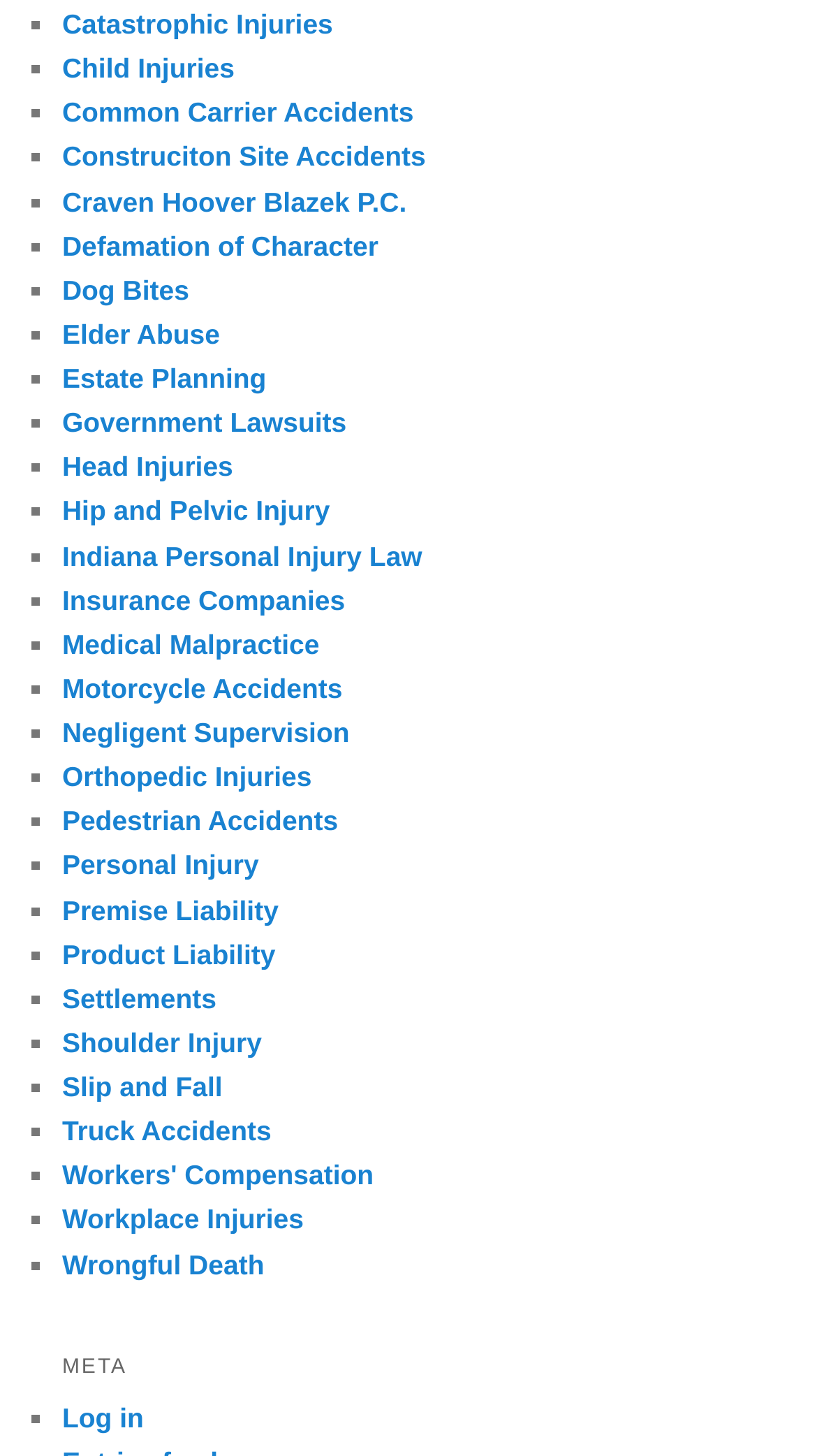What is the purpose of the 'Log in' link?
Could you answer the question in a detailed manner, providing as much information as possible?

The 'Log in' link is likely intended for users who already have an account with the law firm or website, allowing them to access their account information or restricted content.